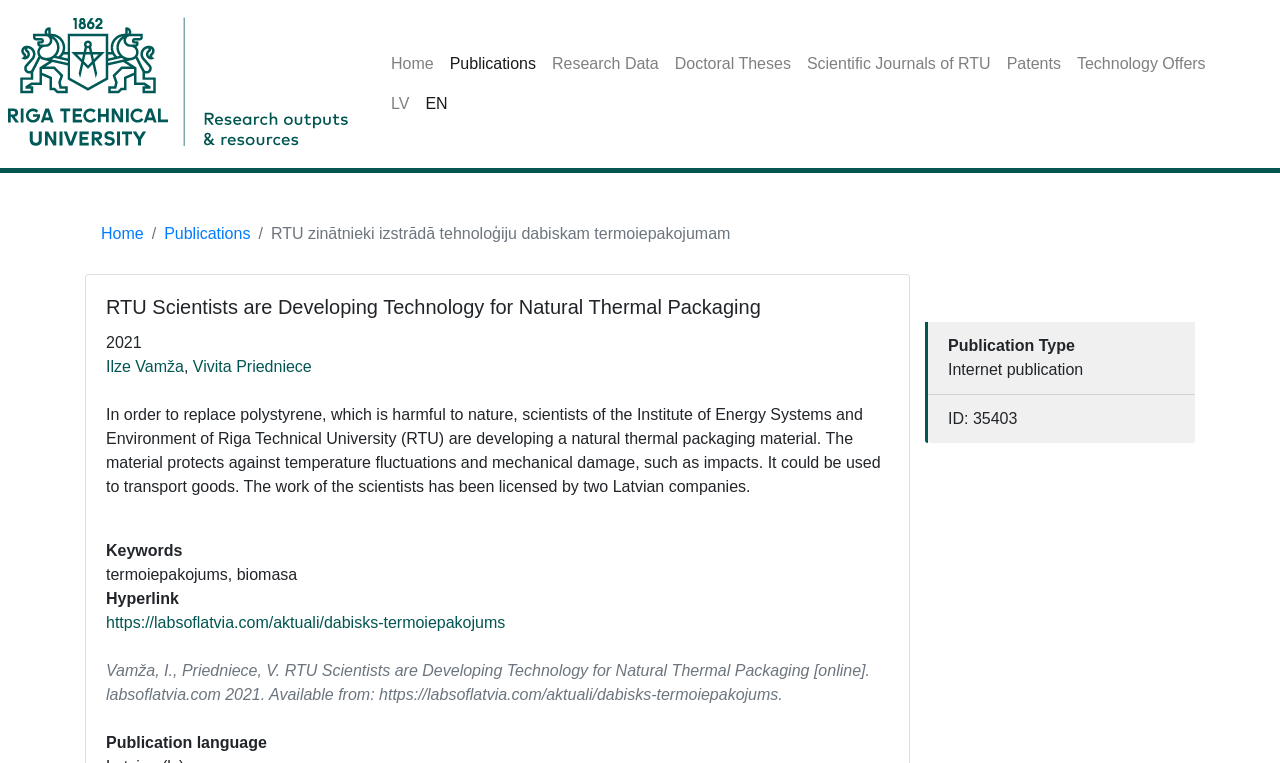What is the purpose of the natural thermal packaging material?
Based on the visual details in the image, please answer the question thoroughly.

The purpose of the natural thermal packaging material can be determined by reading the text, which states that the material 'could be used to transport goods'.